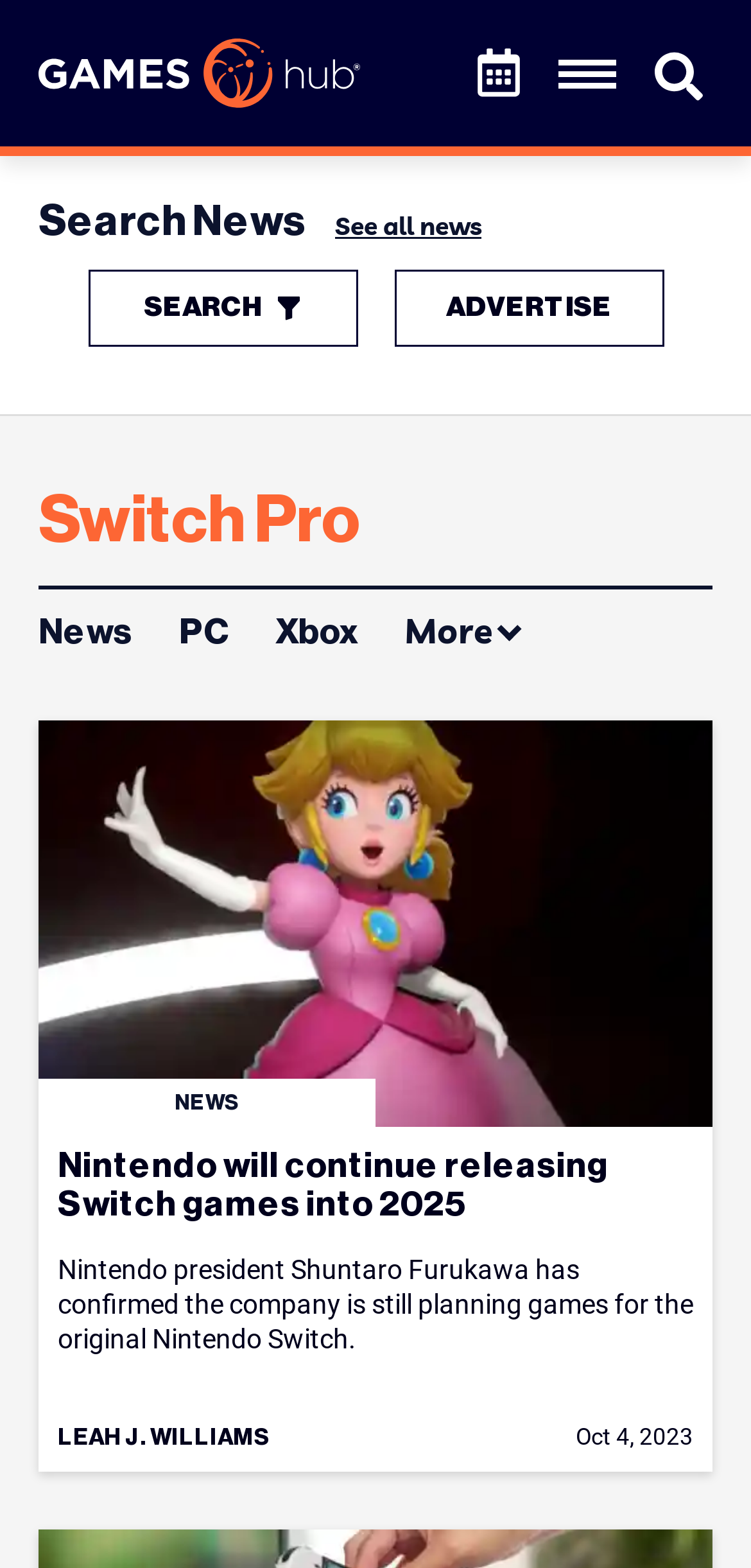Find the bounding box coordinates of the element to click in order to complete the given instruction: "Go to help page."

None